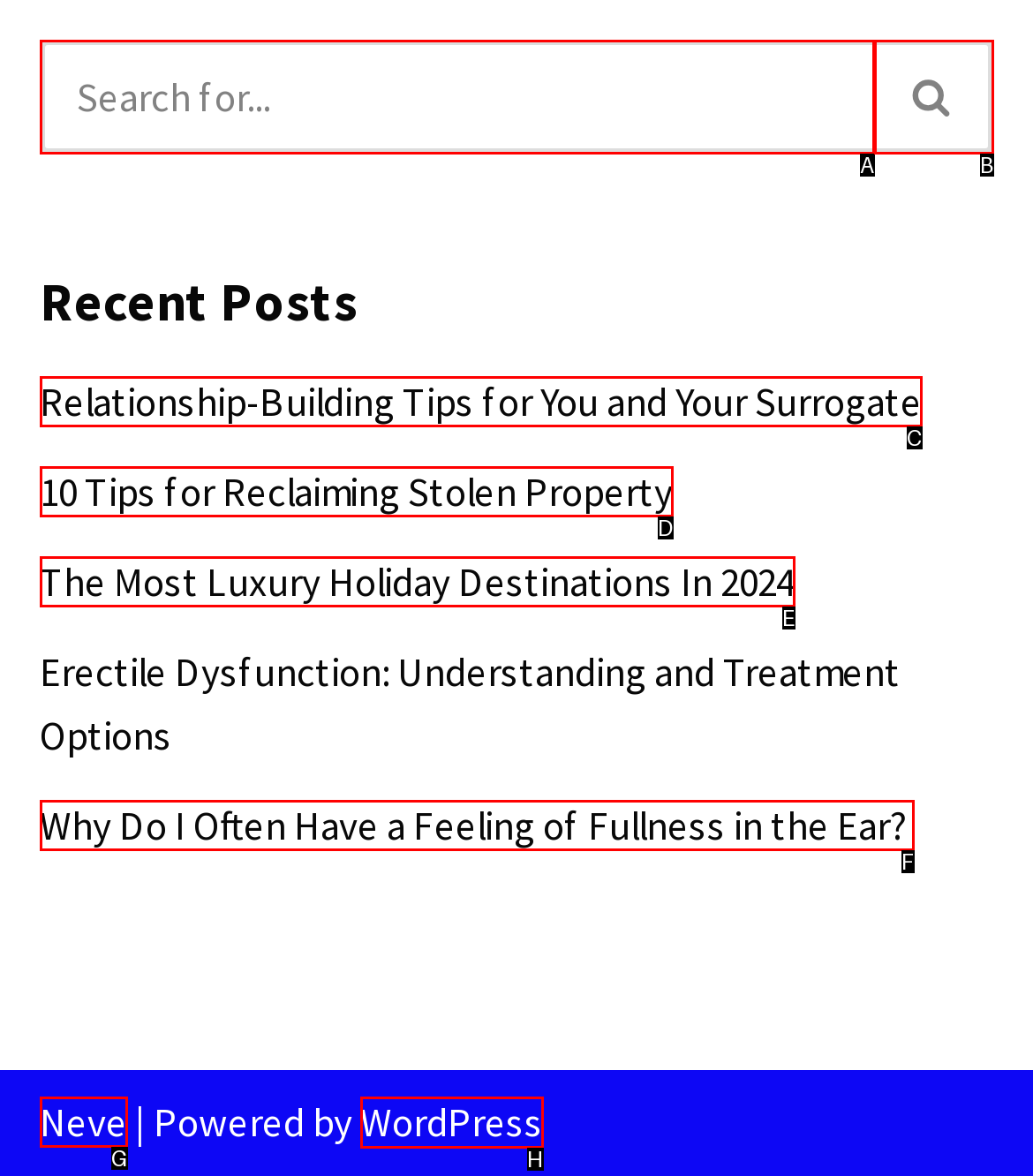Decide which UI element to click to accomplish the task: go to WordPress
Respond with the corresponding option letter.

H